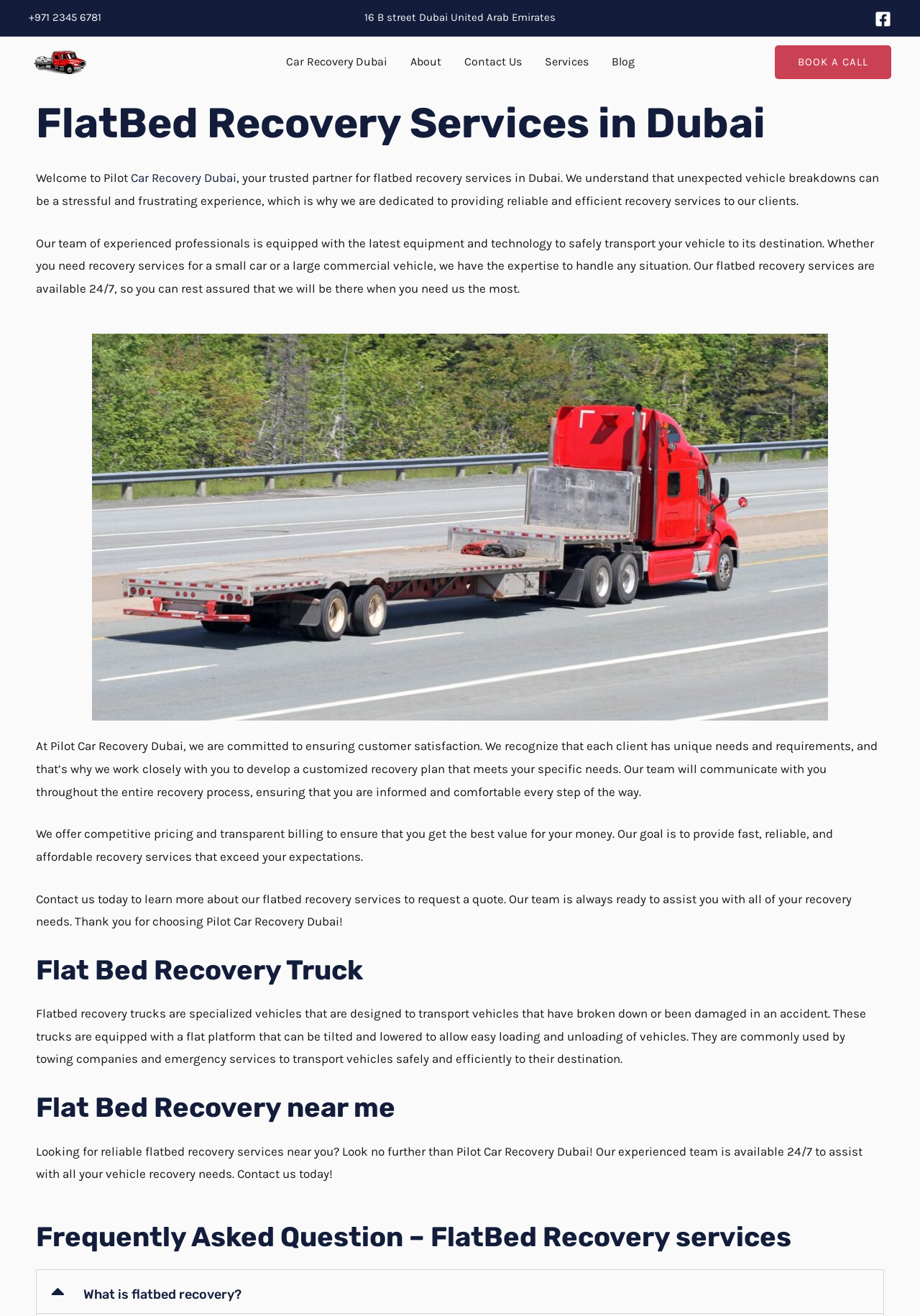Please determine the main heading text of this webpage.

FlatBed Recovery Services in Dubai